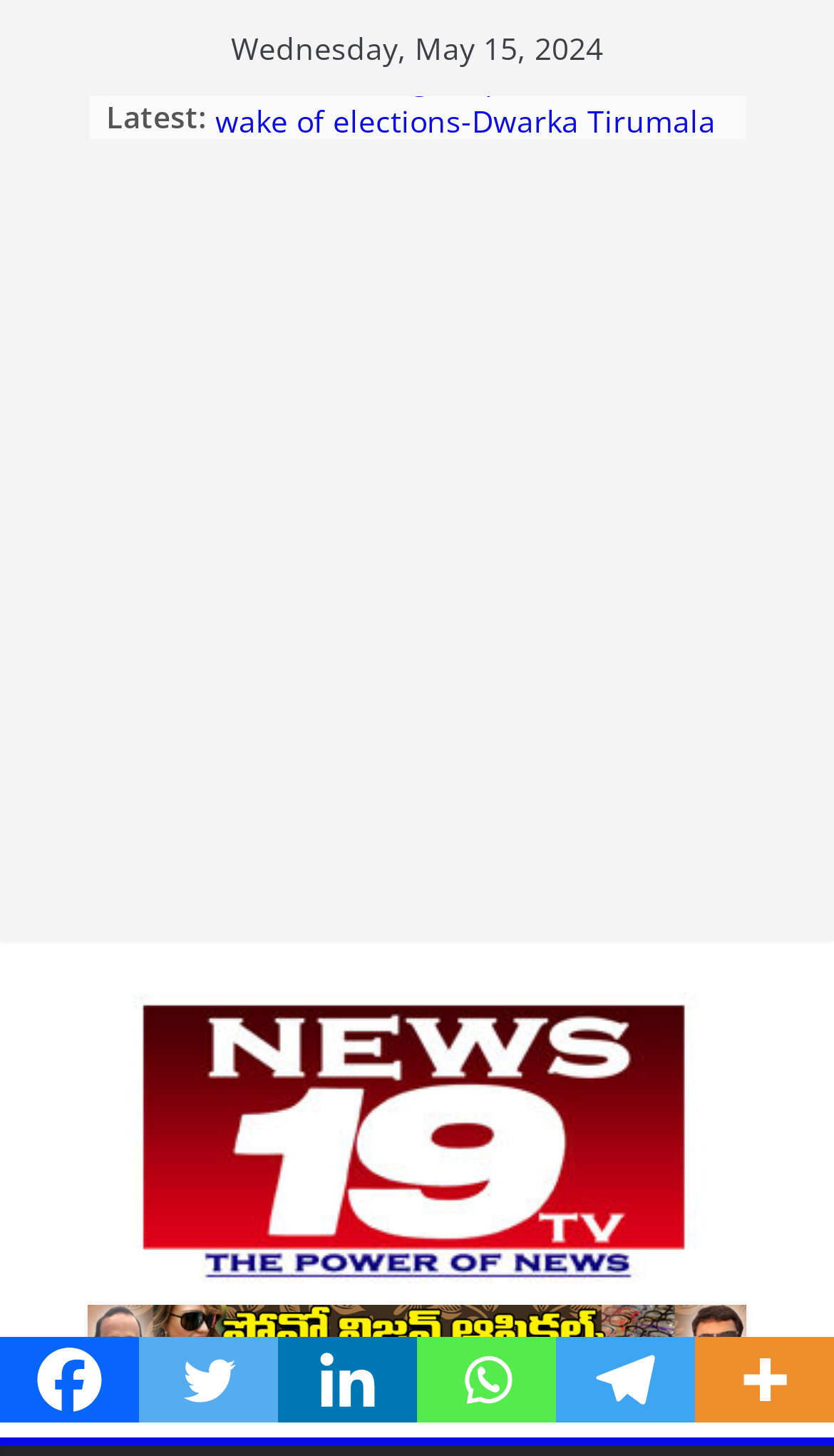Please provide a comprehensive answer to the question based on the screenshot: What is the name of the news organization?

The name of the news organization is 'news19tv', which is mentioned at the bottom of the webpage as a link and an image.